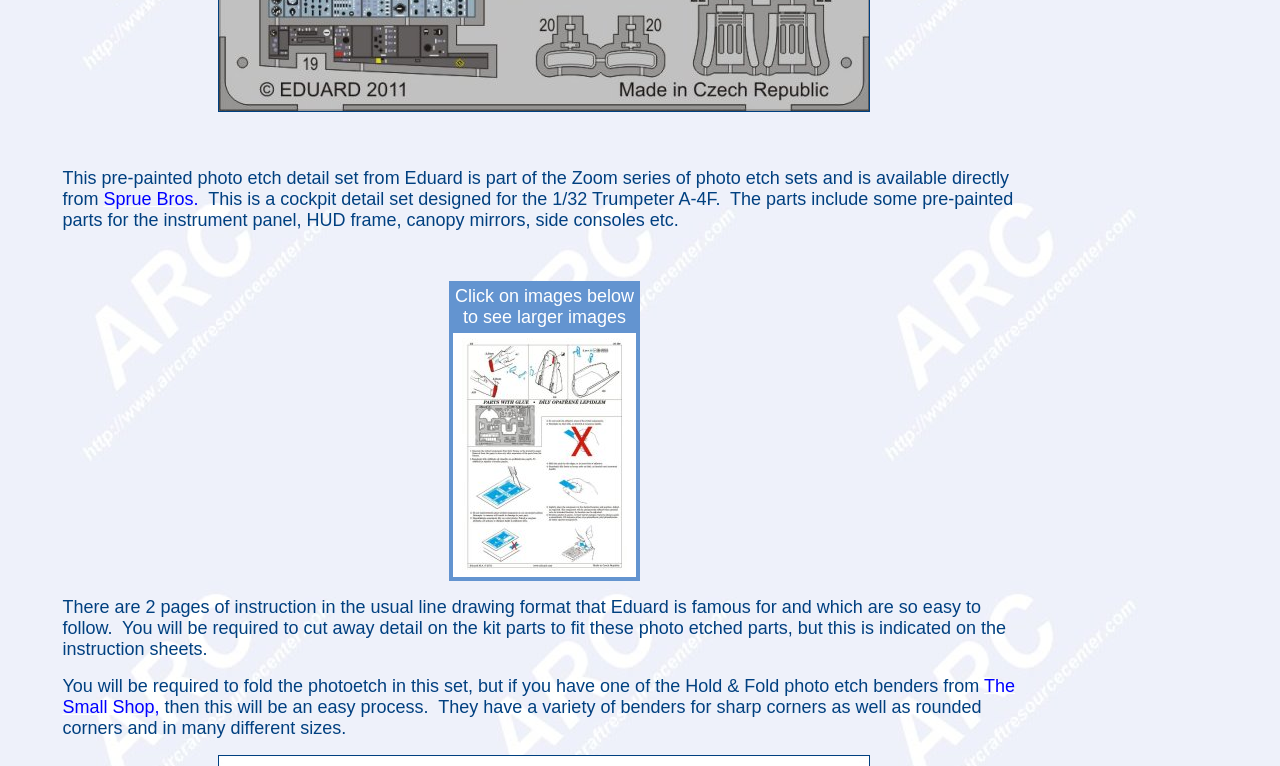Given the element description: "Sprue Bros", predict the bounding box coordinates of the UI element it refers to, using four float numbers between 0 and 1, i.e., [left, top, right, bottom].

[0.081, 0.249, 0.151, 0.272]